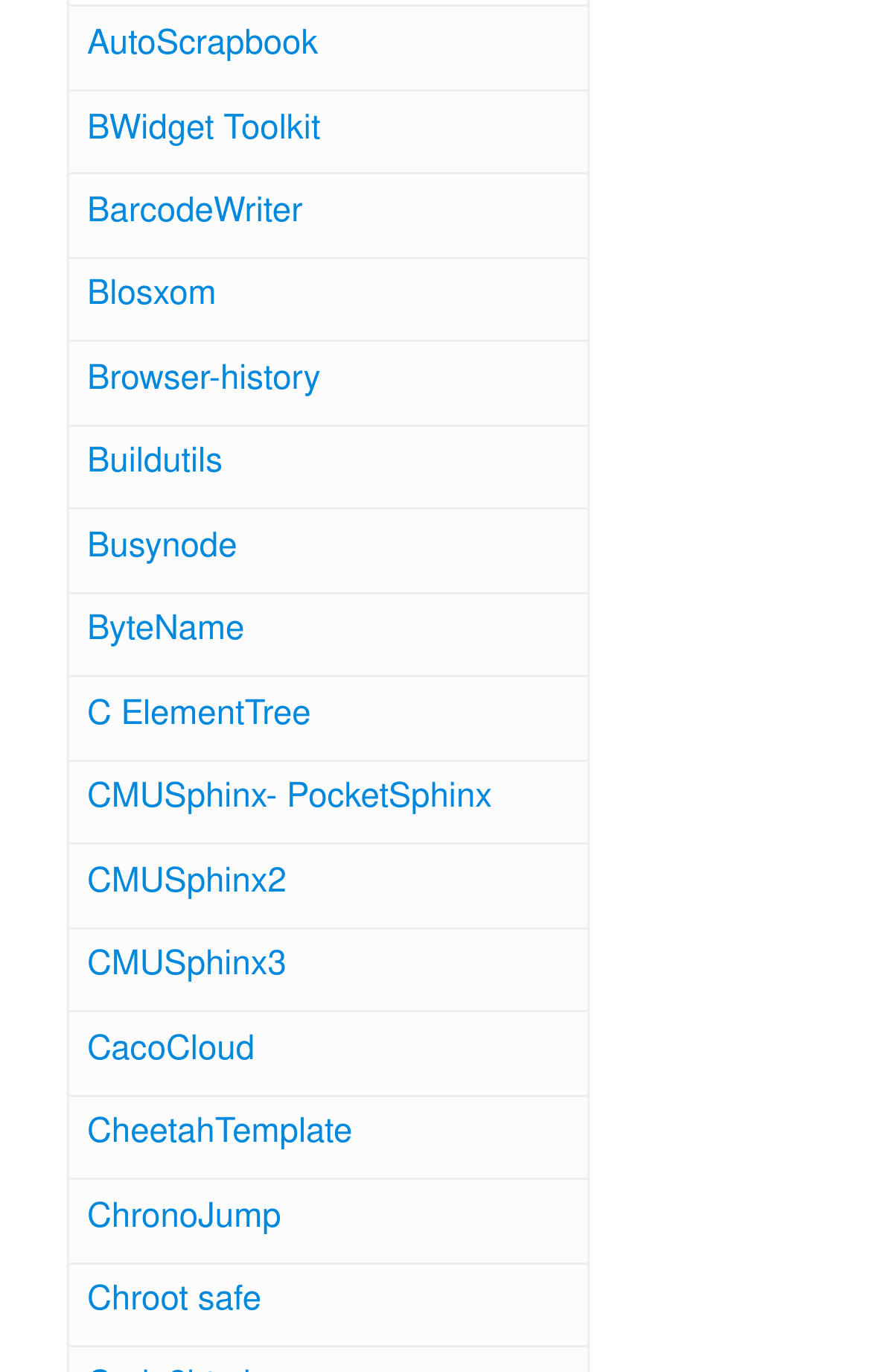From the webpage screenshot, predict the bounding box of the UI element that matches this description: "C ElementTree".

[0.1, 0.511, 0.357, 0.536]